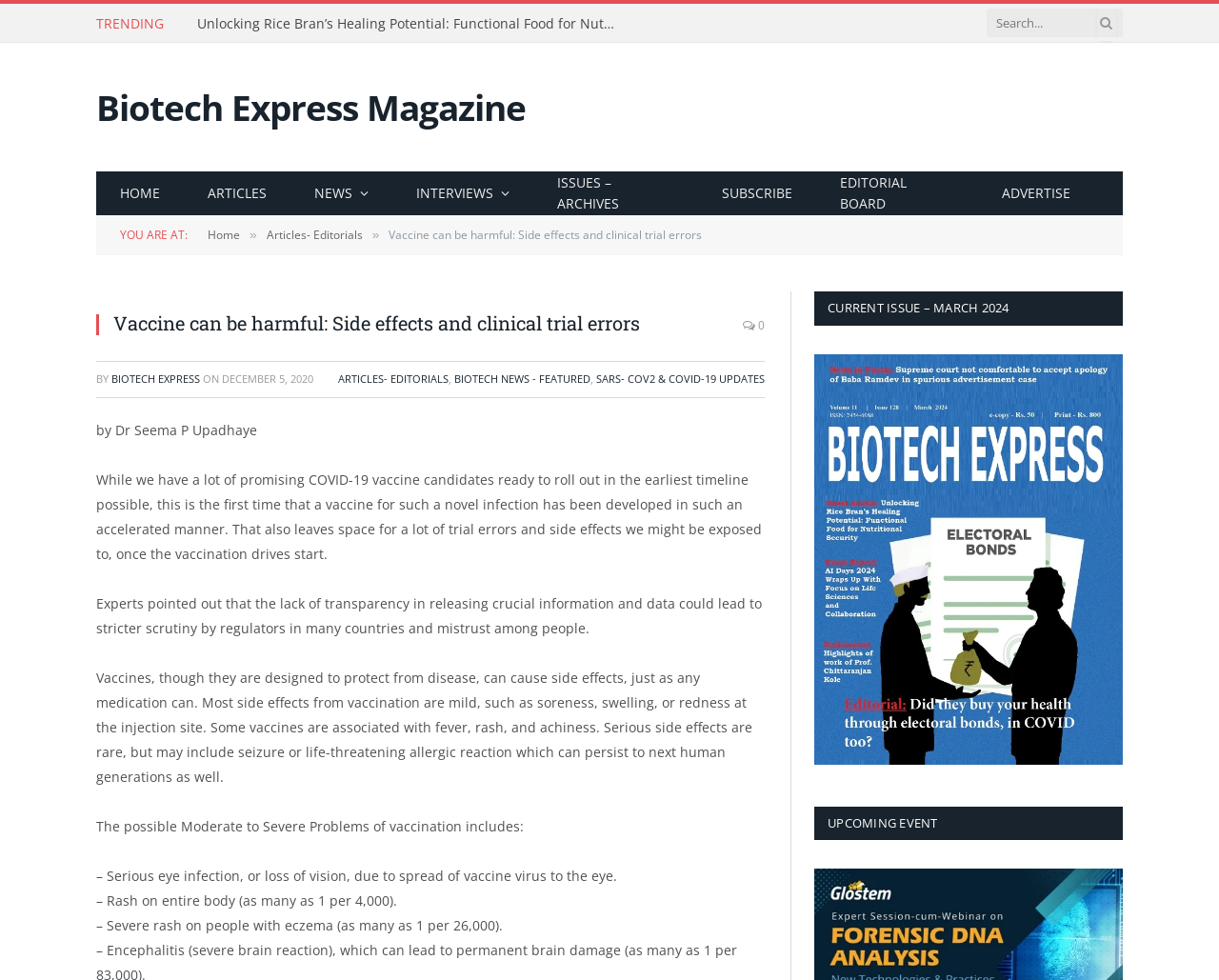Point out the bounding box coordinates of the section to click in order to follow this instruction: "Learn more about Biotech Express Magazine".

[0.079, 0.082, 0.431, 0.136]